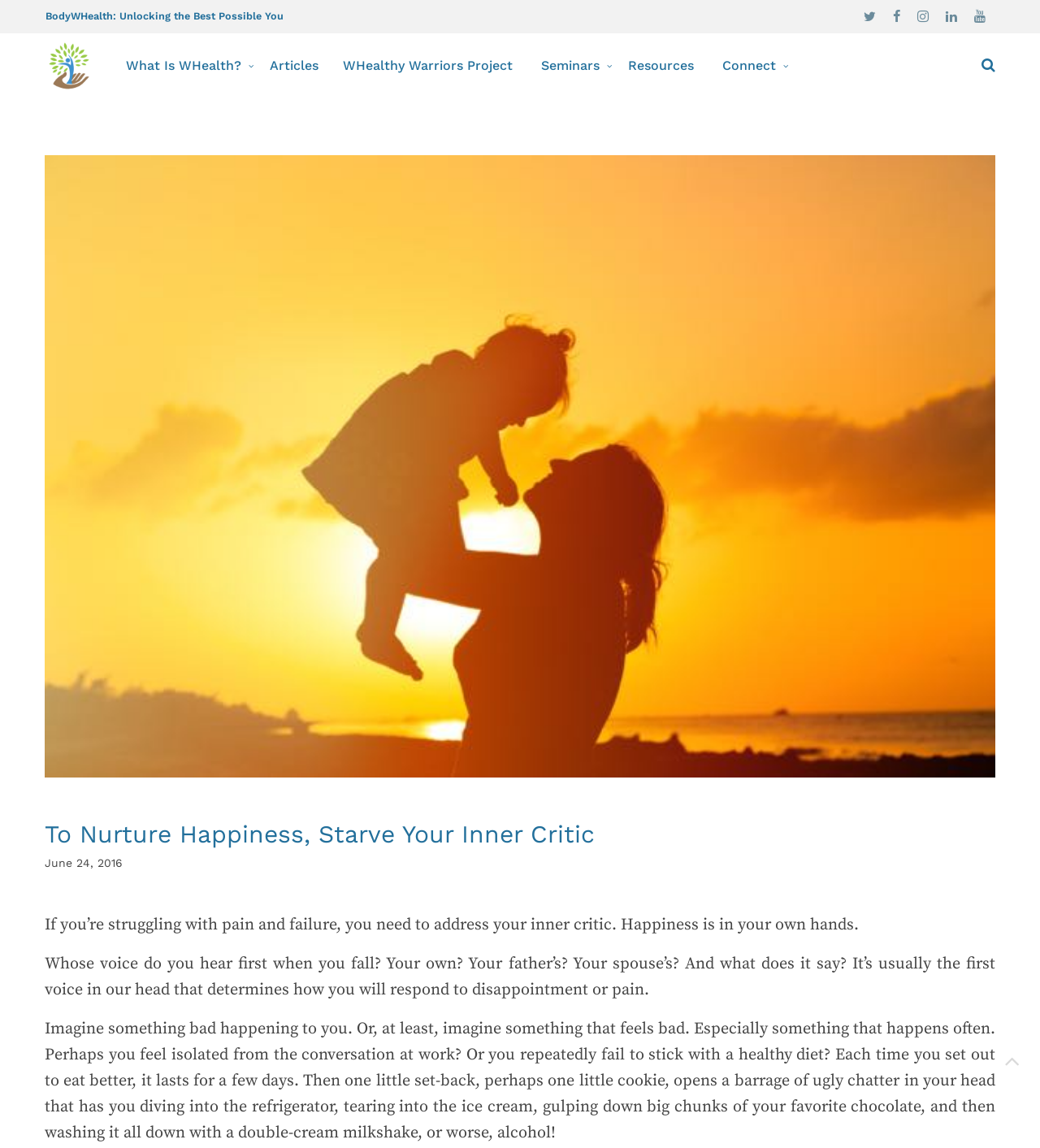Find and provide the bounding box coordinates for the UI element described with: "Articles".

[0.248, 0.029, 0.318, 0.086]